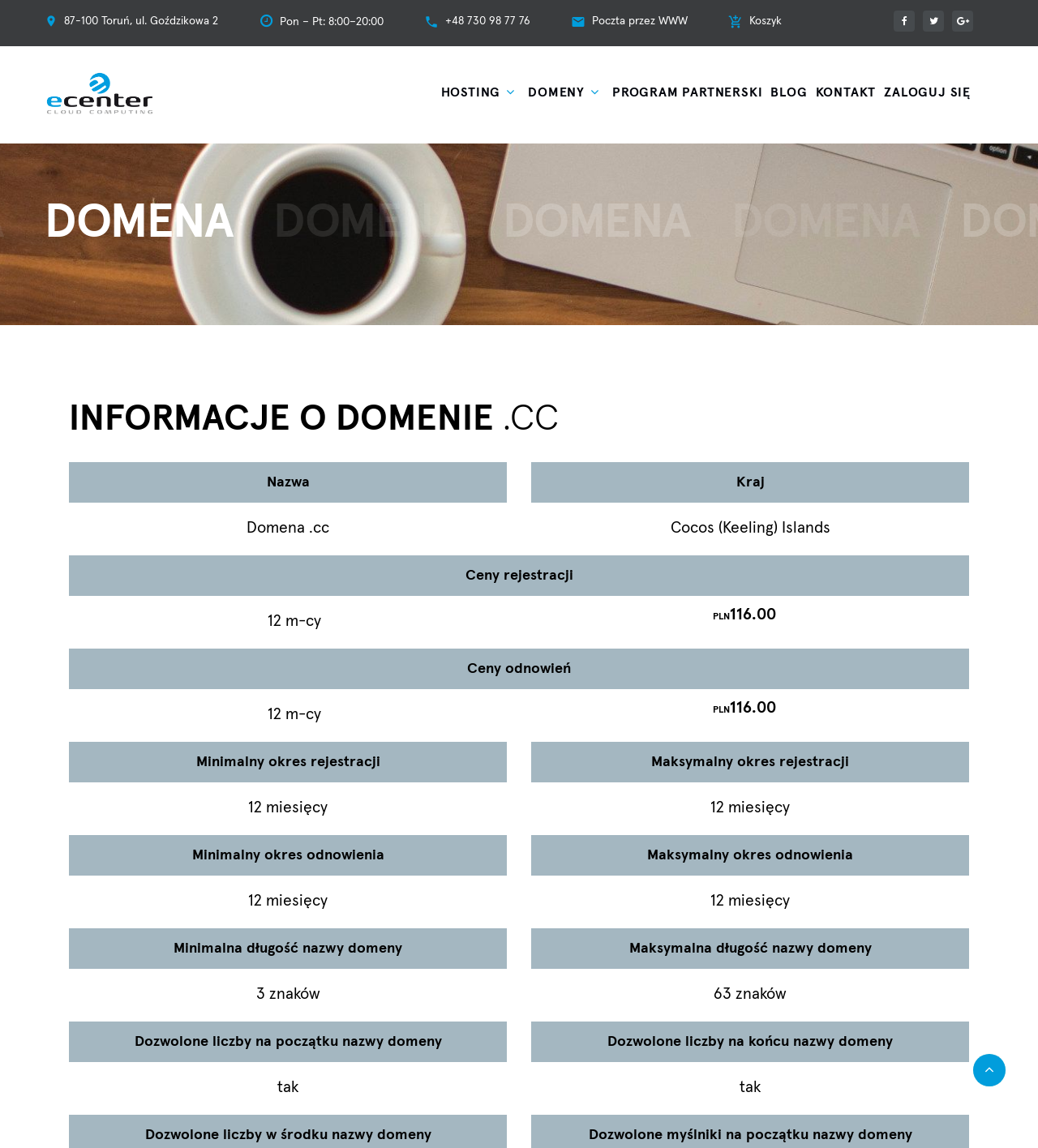Determine the bounding box coordinates for the area that should be clicked to carry out the following instruction: "Check blog posts".

[0.742, 0.071, 0.778, 0.091]